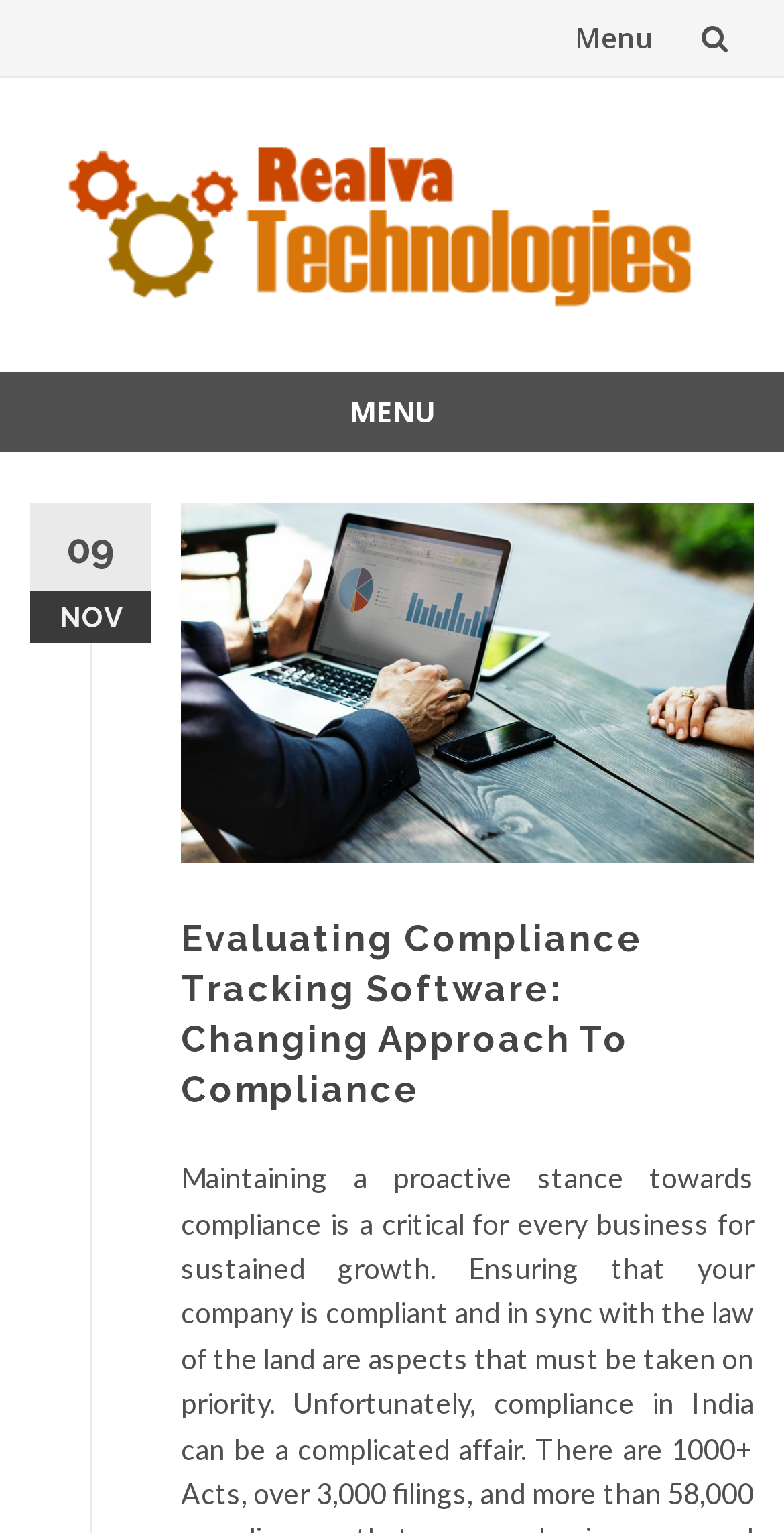What is the company name?
Offer a detailed and exhaustive answer to the question.

I found the company name by looking at the link 'Realva Technologies – Boost Your Computer Performance Tech News' which is located at the top of the webpage, inside a layout table.